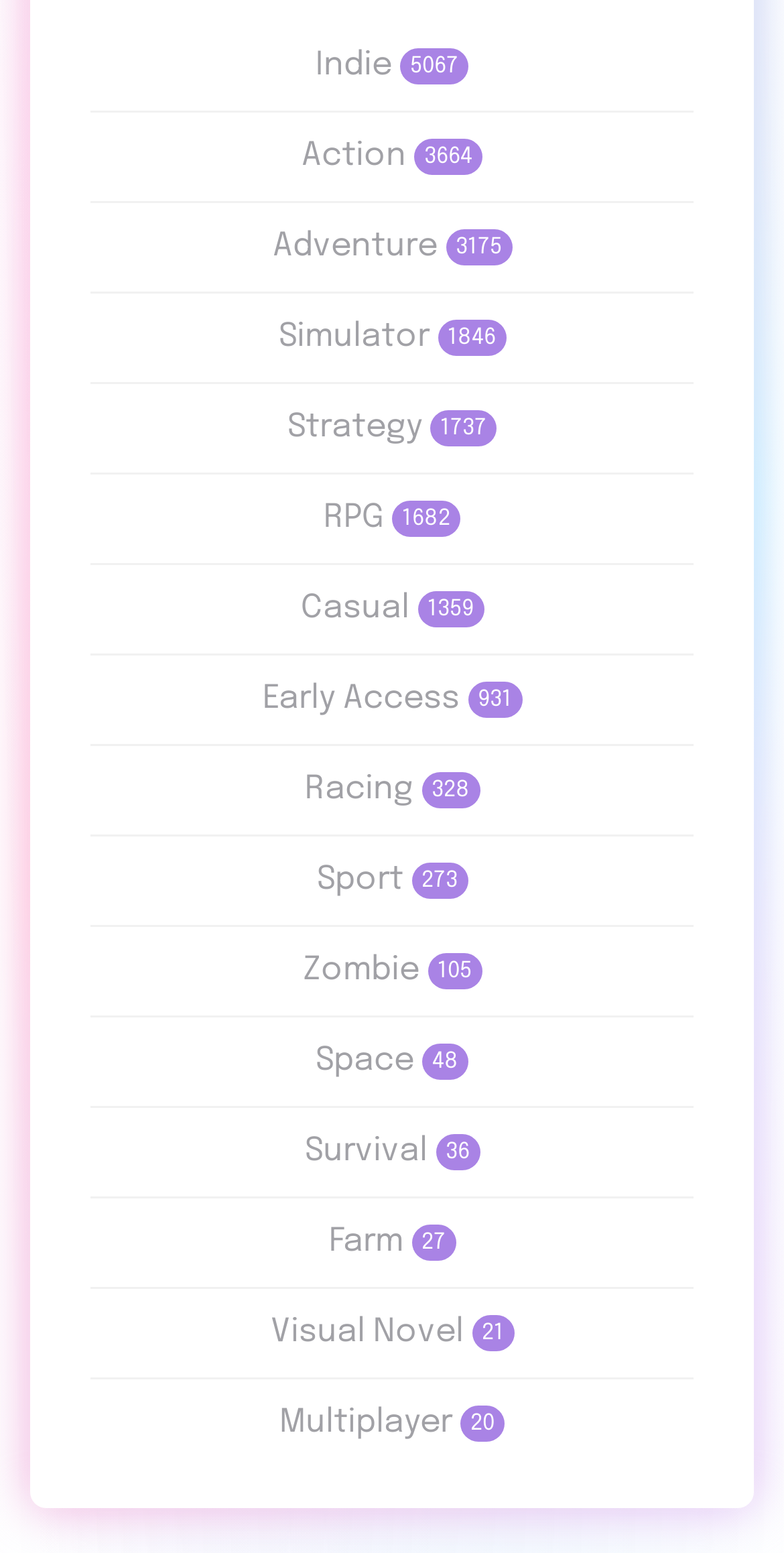Find the bounding box coordinates for the element that must be clicked to complete the instruction: "Discover Space games". The coordinates should be four float numbers between 0 and 1, indicated as [left, top, right, bottom].

[0.403, 0.672, 0.597, 0.694]